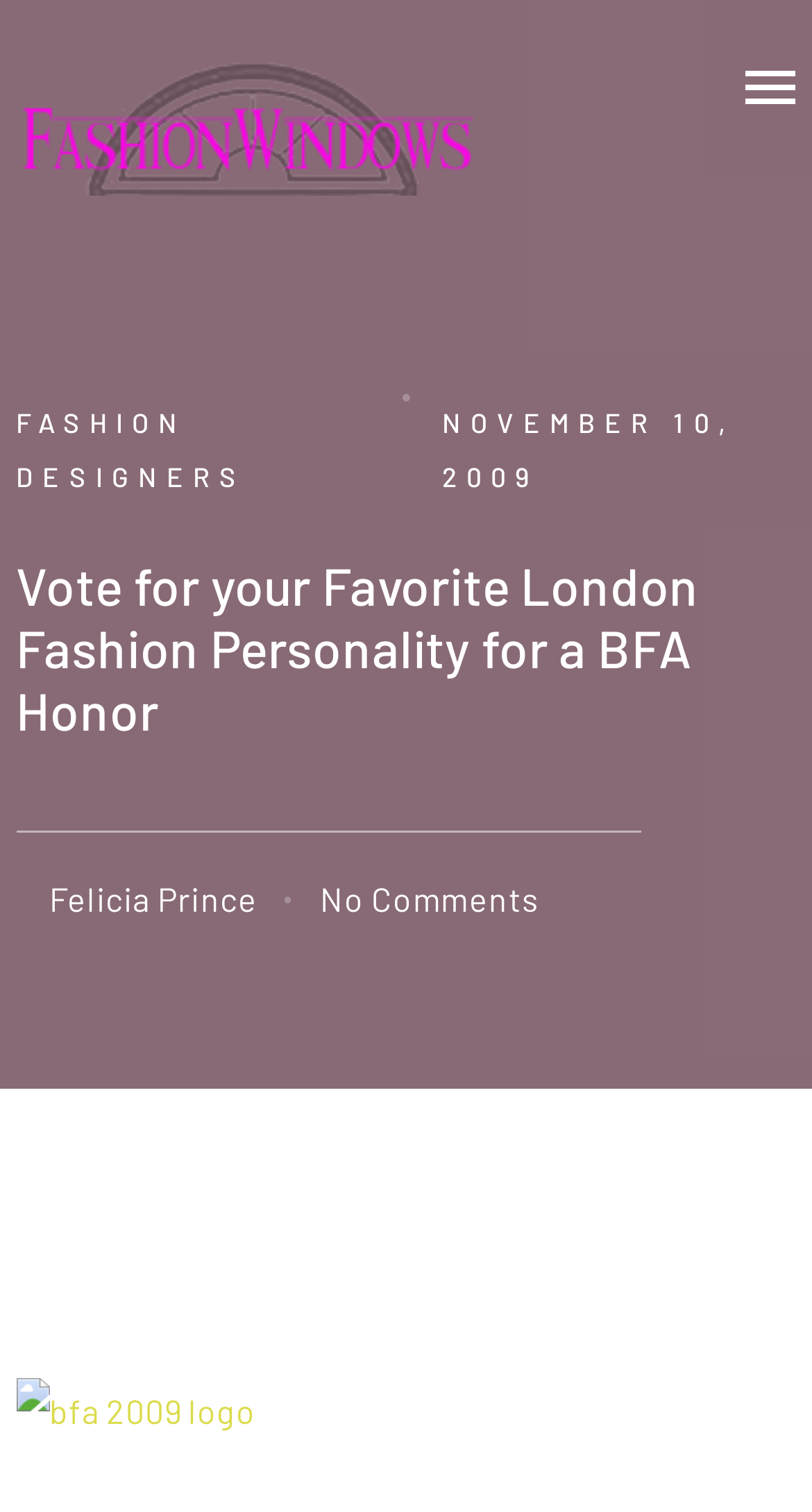Find and generate the main title of the webpage.

Vote for your Favorite London Fashion Personality for a BFA Honor